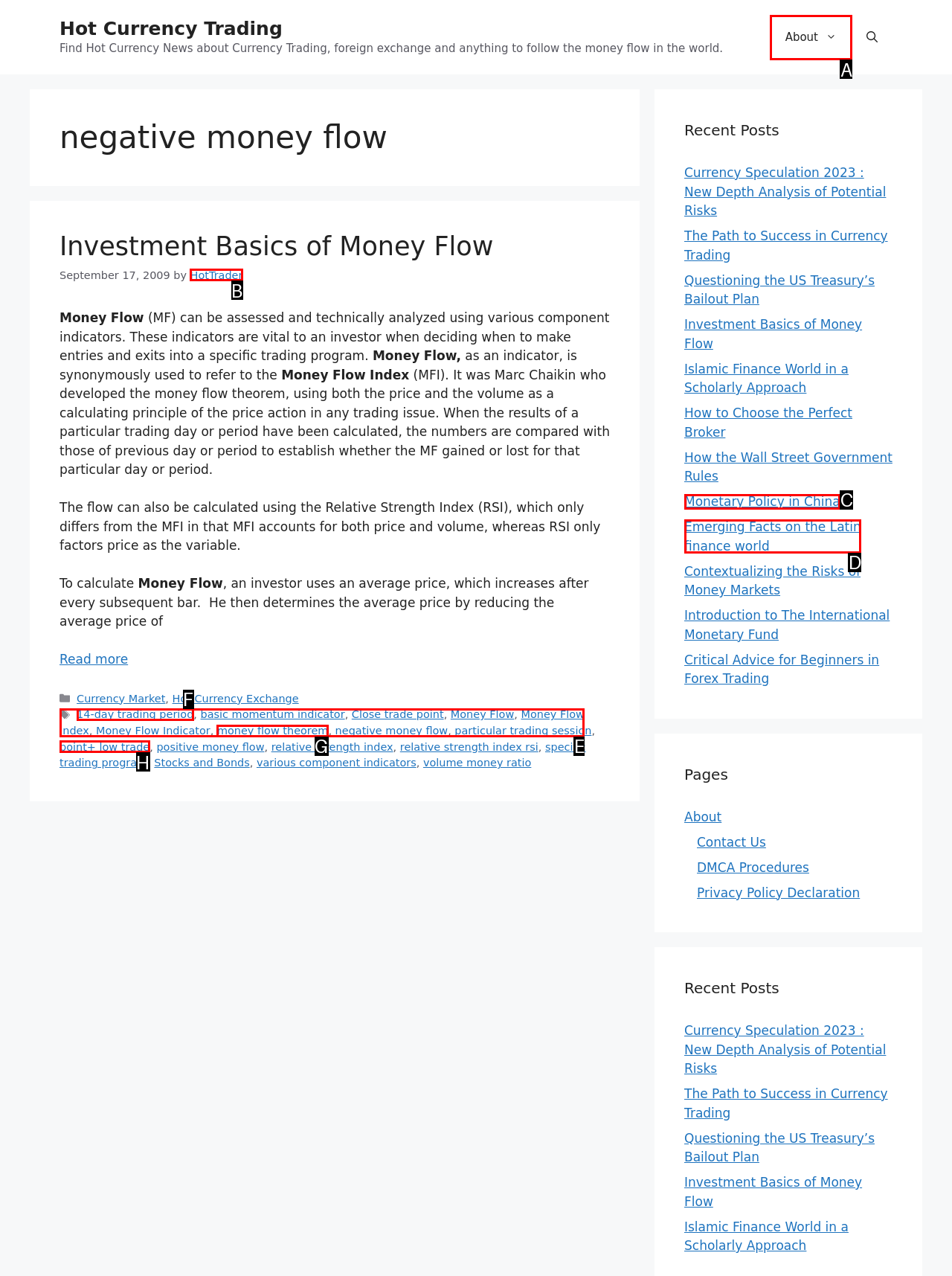From the given choices, which option should you click to complete this task: Click on the 'About' link? Answer with the letter of the correct option.

A